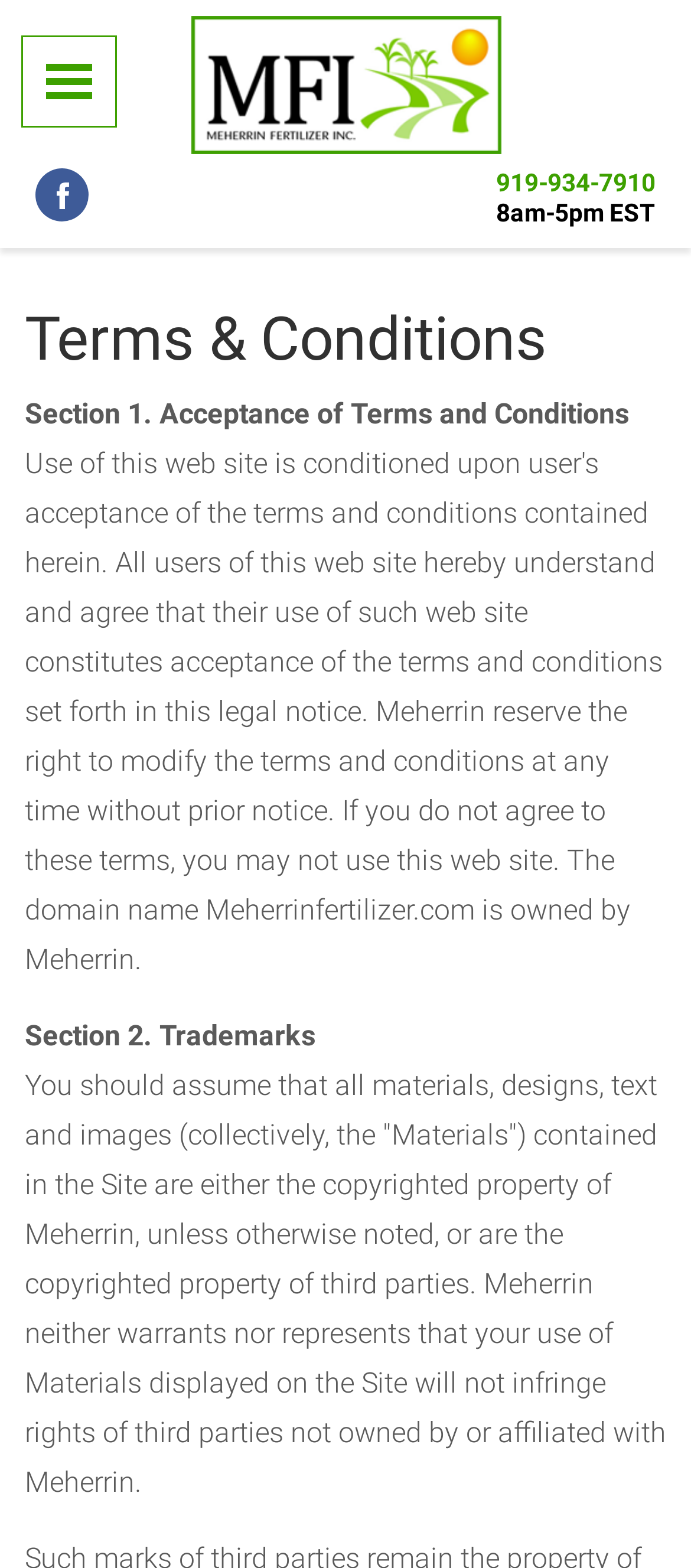What is the topic of the third section in the Terms and Conditions? Examine the screenshot and reply using just one word or a brief phrase.

Trademarks